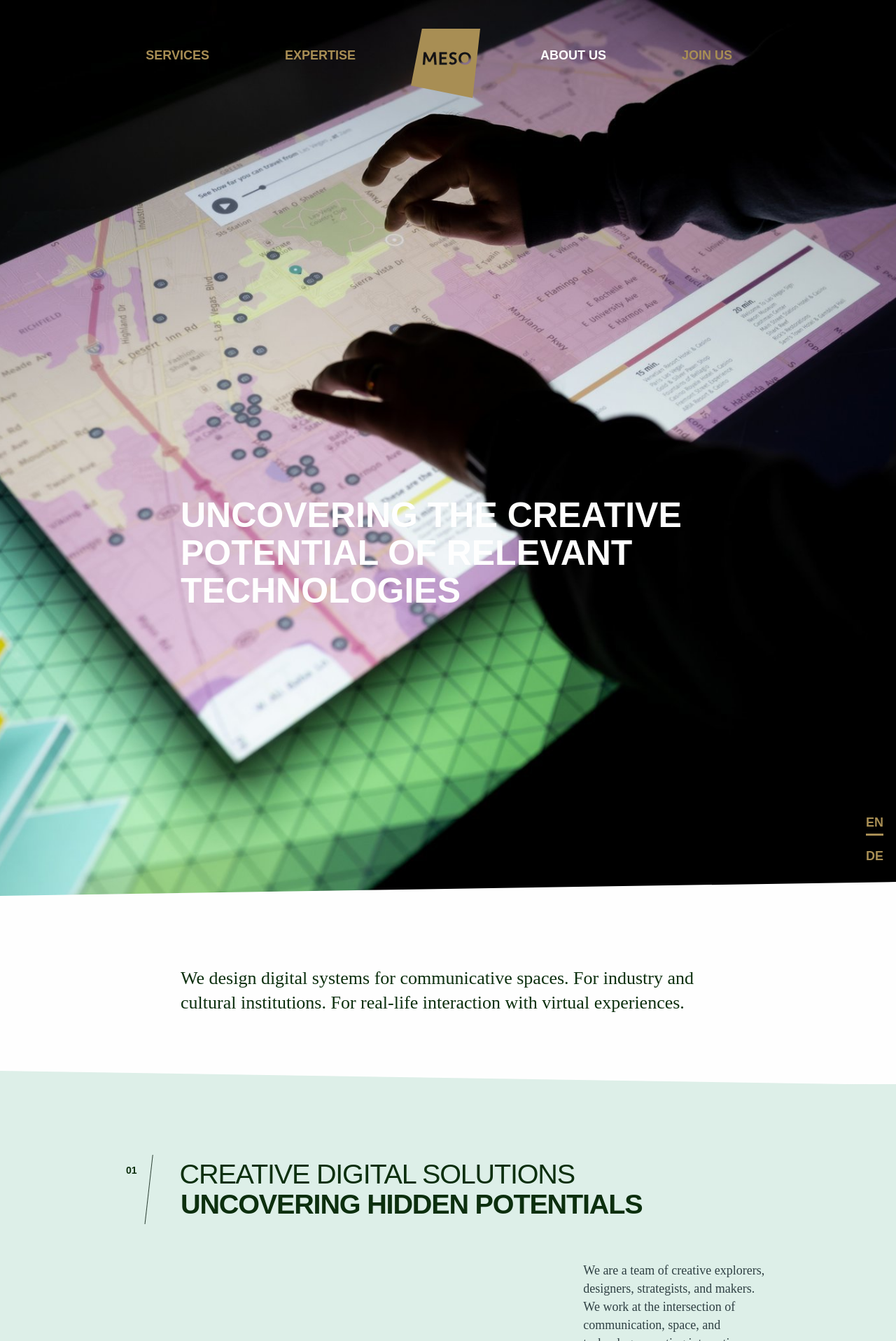Based on the image, provide a detailed response to the question:
What is the company's approach to technology?

The company's approach to technology is to uncover hidden potentials, as stated in the static text 'UNCOVERING HIDDEN POTENTIALS' on the webpage, which suggests that the company aims to explore and utilize the full potential of relevant technologies.